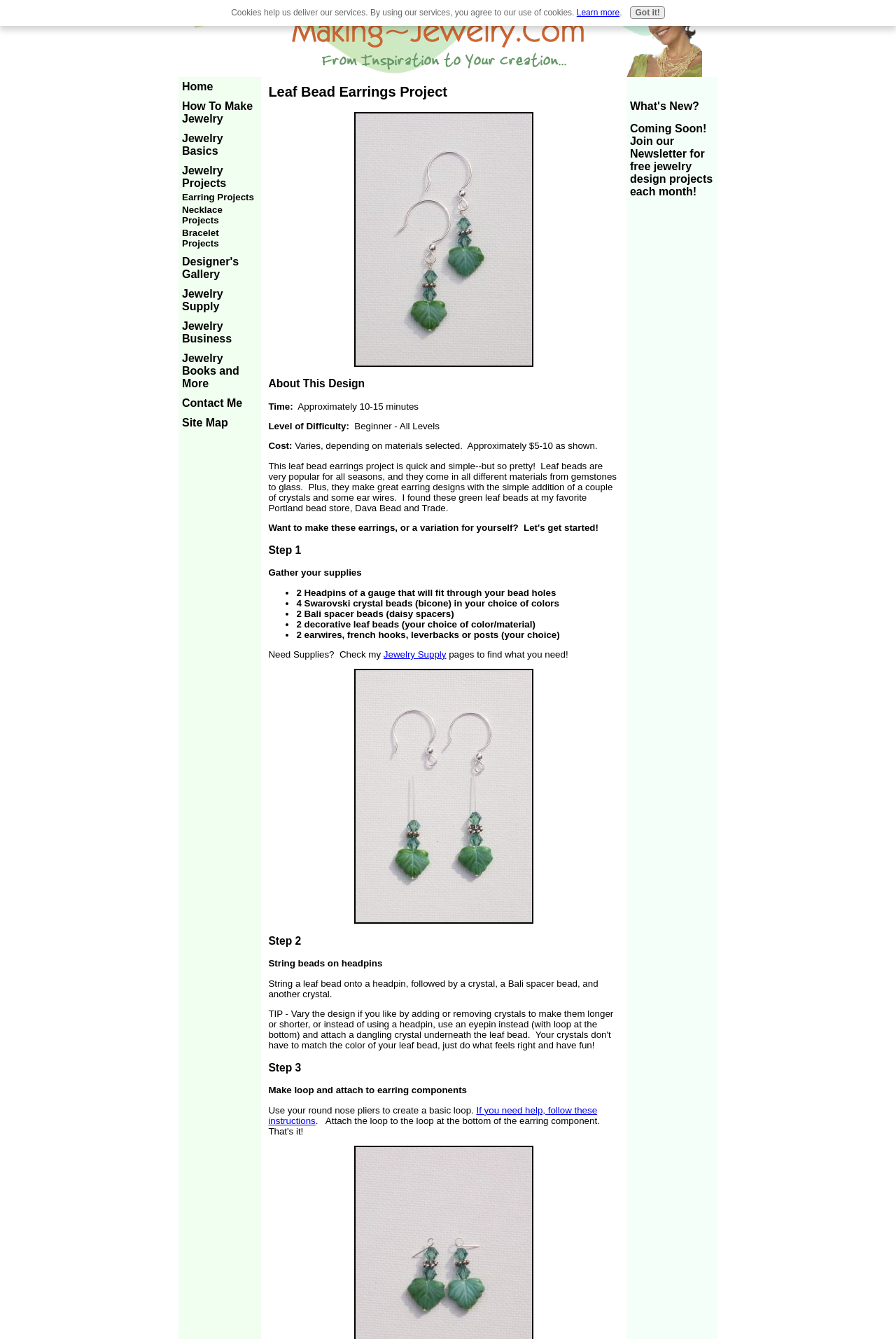From the webpage screenshot, identify the region described by How To Make Jewelry. Provide the bounding box coordinates as (top-left x, top-left y, bottom-right x, bottom-right y), with each value being a floating point number between 0 and 1.

[0.203, 0.075, 0.282, 0.093]